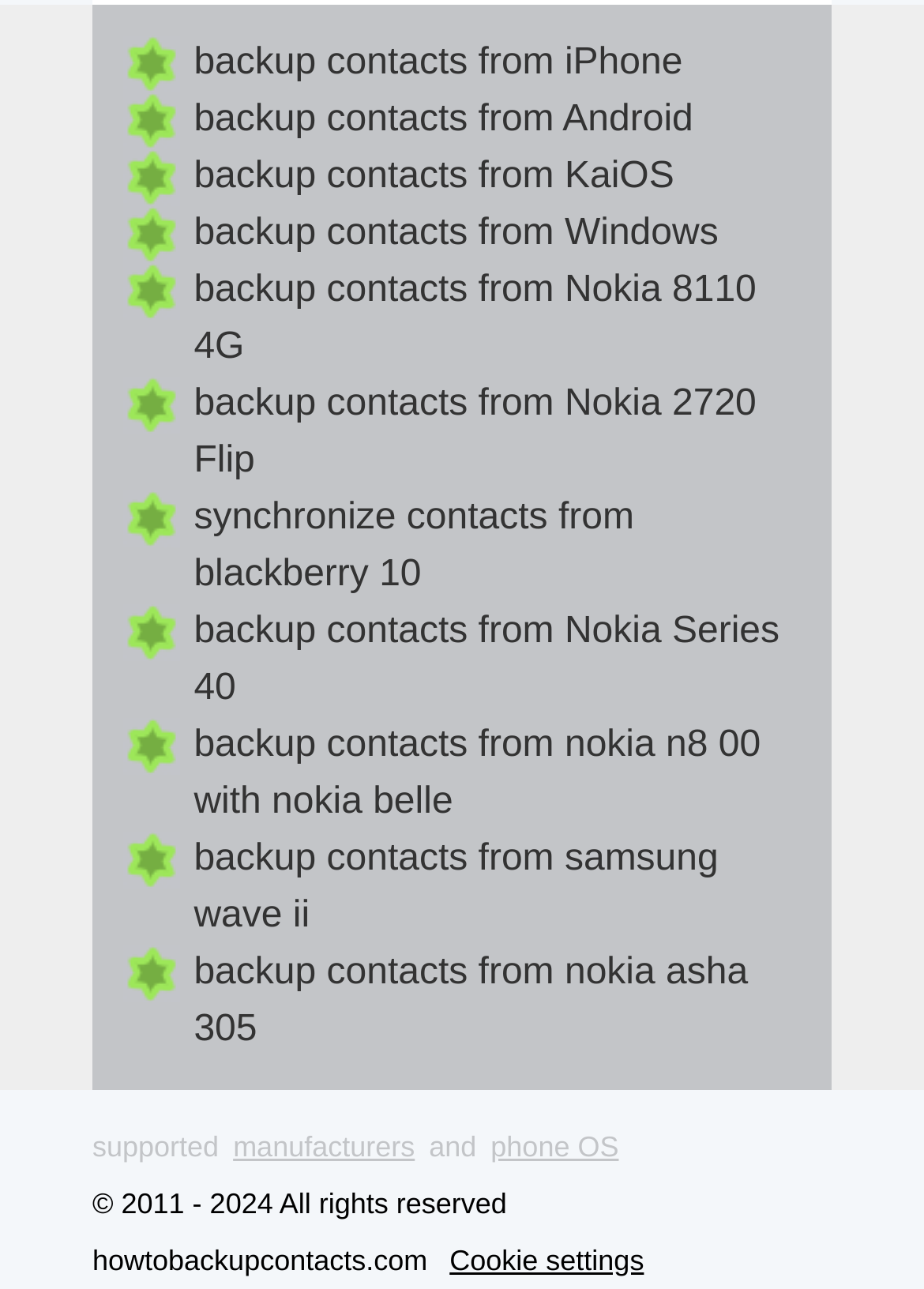What is the last link at the bottom of the webpage?
Give a single word or phrase as your answer by examining the image.

Cookie settings